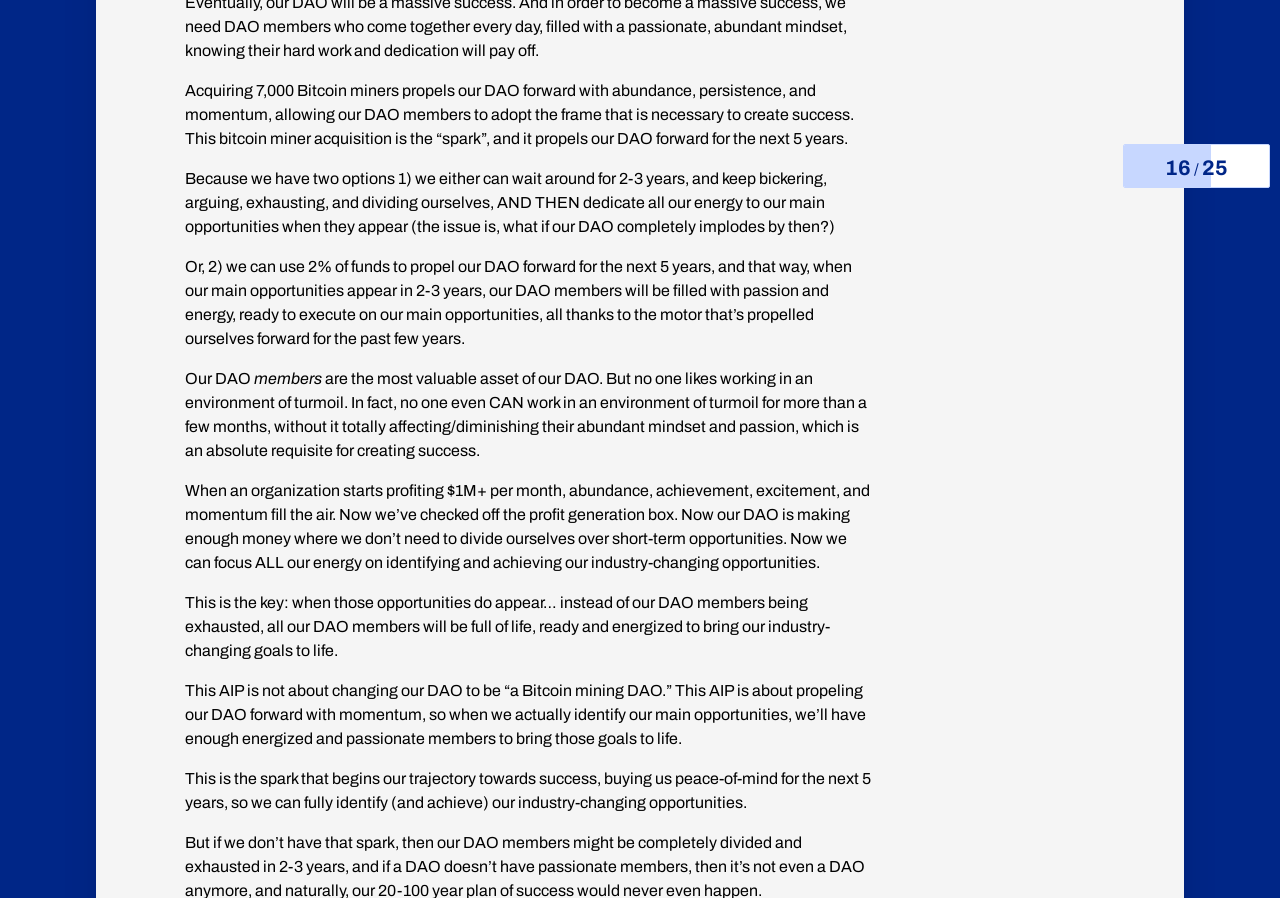Determine the bounding box coordinates for the area you should click to complete the following instruction: "Check the topic with 45 replies".

[0.743, 0.71, 0.766, 0.761]